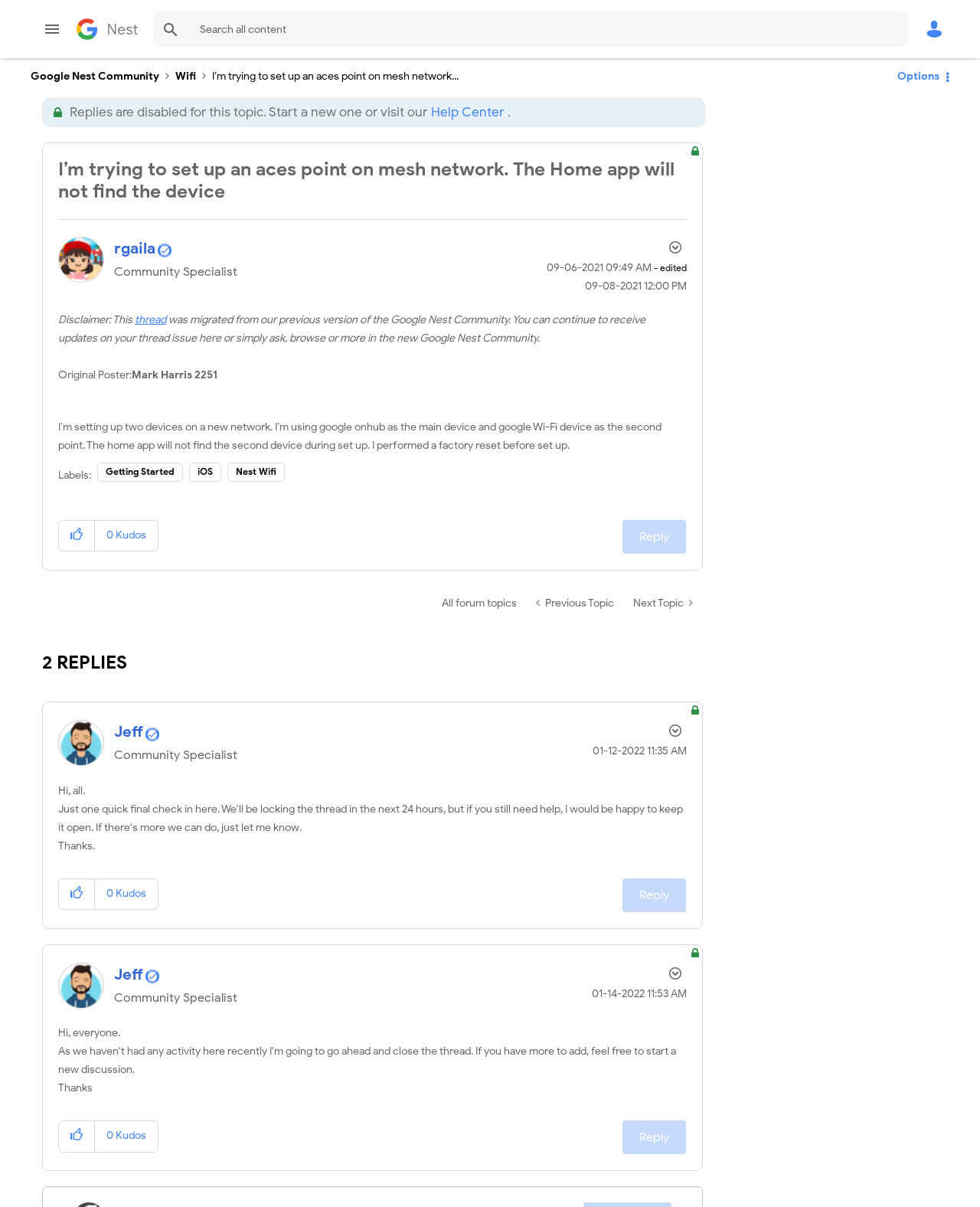Predict the bounding box of the UI element based on this description: "rgaila".

[0.116, 0.198, 0.159, 0.214]